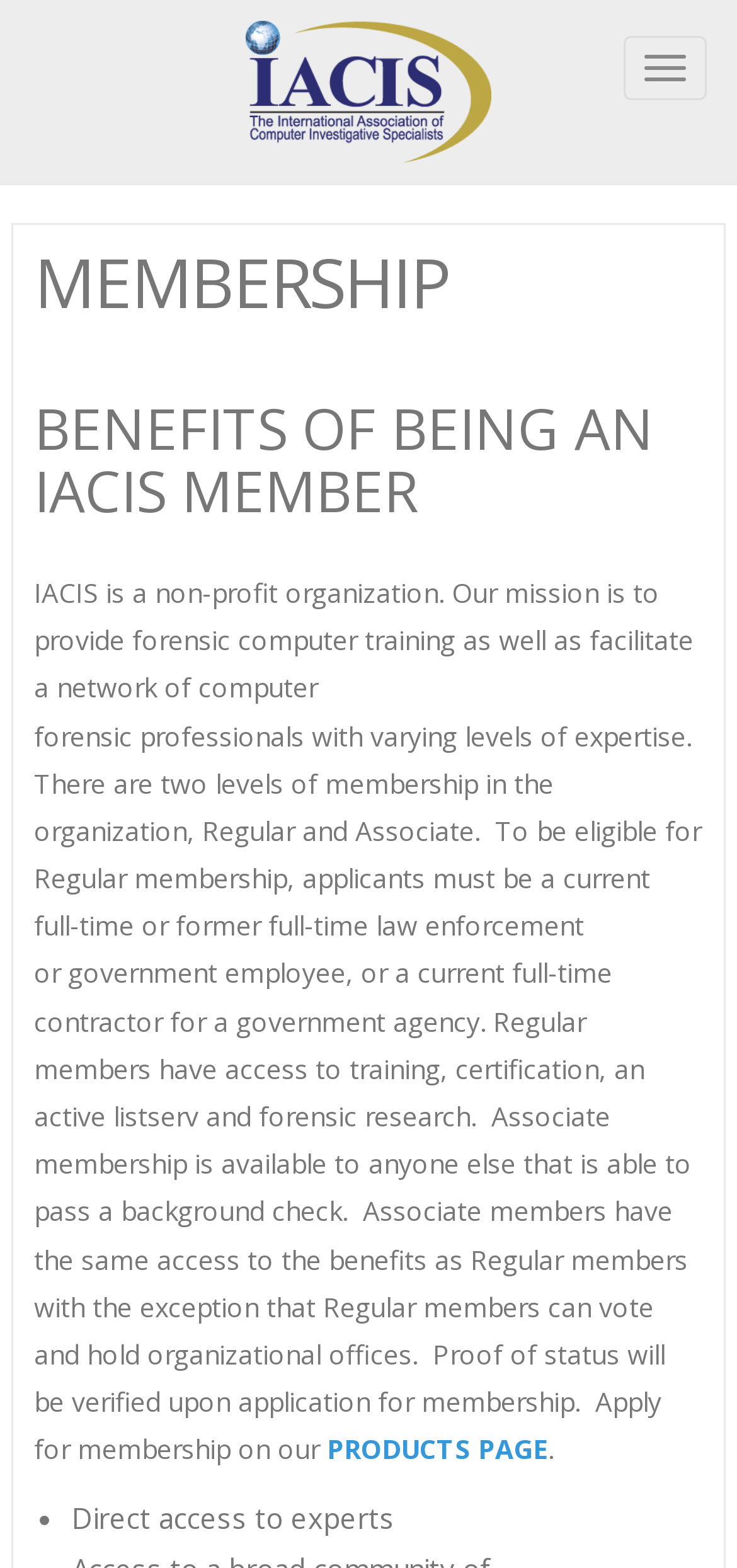What is the benefit of being a Regular member?
Could you give a comprehensive explanation in response to this question?

The benefits of being a Regular member can be inferred from the StaticText element which states 'Regular members have access to training, certification, an active listserv and forensic research.'